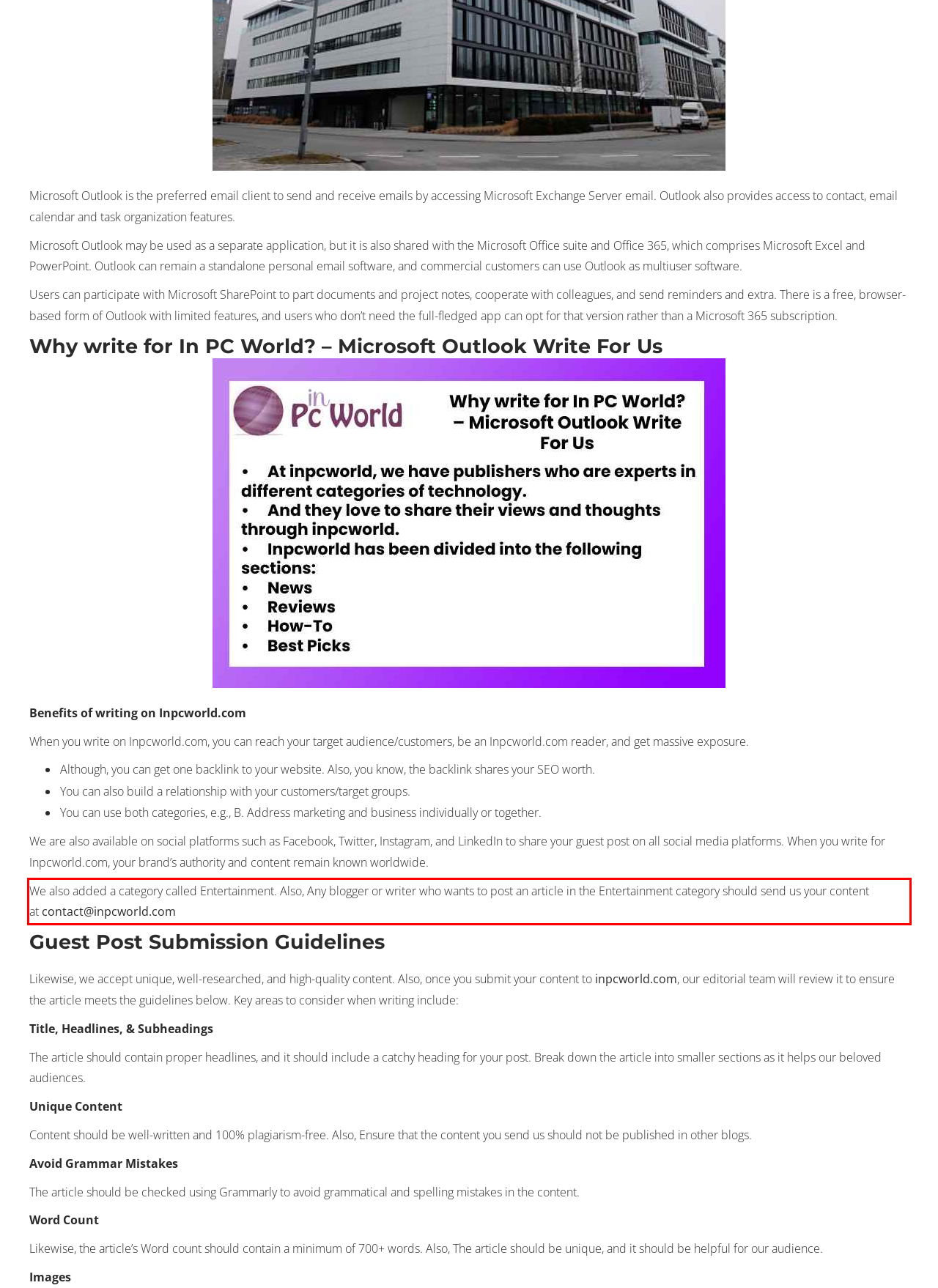There is a UI element on the webpage screenshot marked by a red bounding box. Extract and generate the text content from within this red box.

We also added a category called Entertainment. Also, Any blogger or writer who wants to post an article in the Entertainment category should send us your content at contact@inpcworld.com